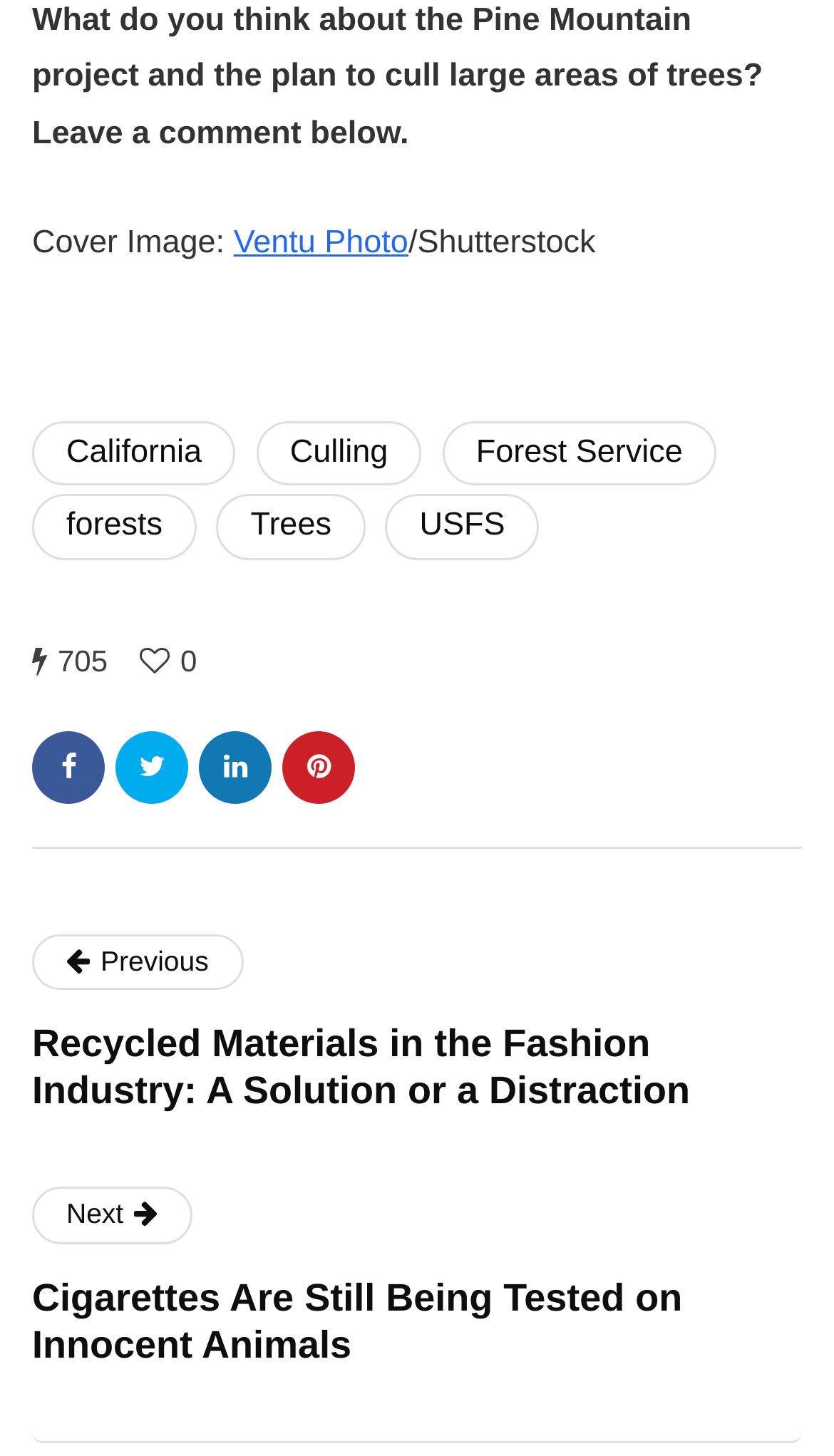Find the bounding box coordinates of the element you need to click on to perform this action: 'Click on the Trees link'. The coordinates should be represented by four float values between 0 and 1, in the format [left, top, right, bottom].

[0.259, 0.34, 0.438, 0.384]